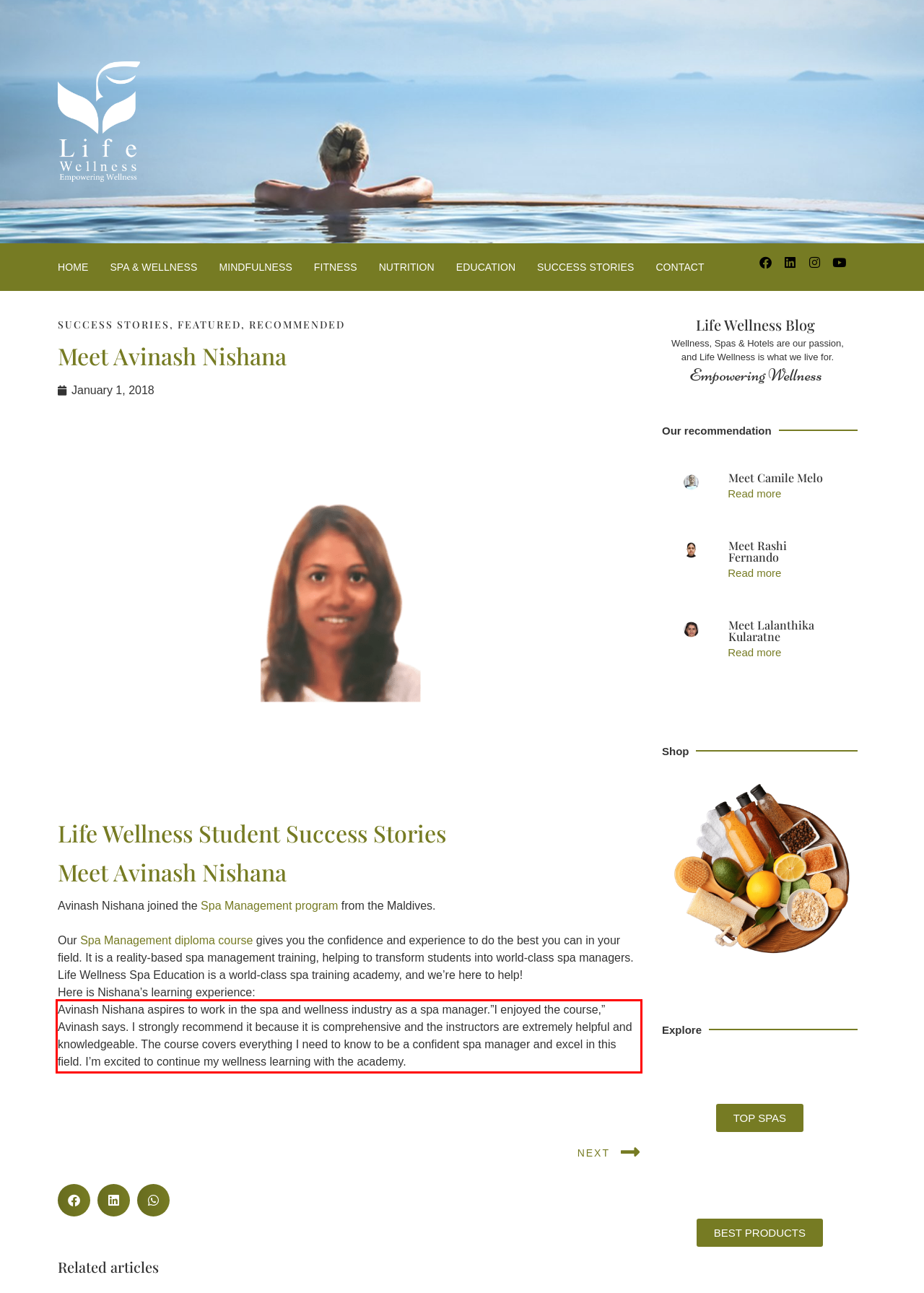Examine the screenshot of the webpage, locate the red bounding box, and perform OCR to extract the text contained within it.

Avinash Nishana aspires to work in the spa and wellness industry as a spa manager.”I enjoyed the course,” Avinash says. I strongly recommend it because it is comprehensive and the instructors are extremely helpful and knowledgeable. The course covers everything I need to know to be a confident spa manager and excel in this field. I’m excited to continue my wellness learning with the academy.